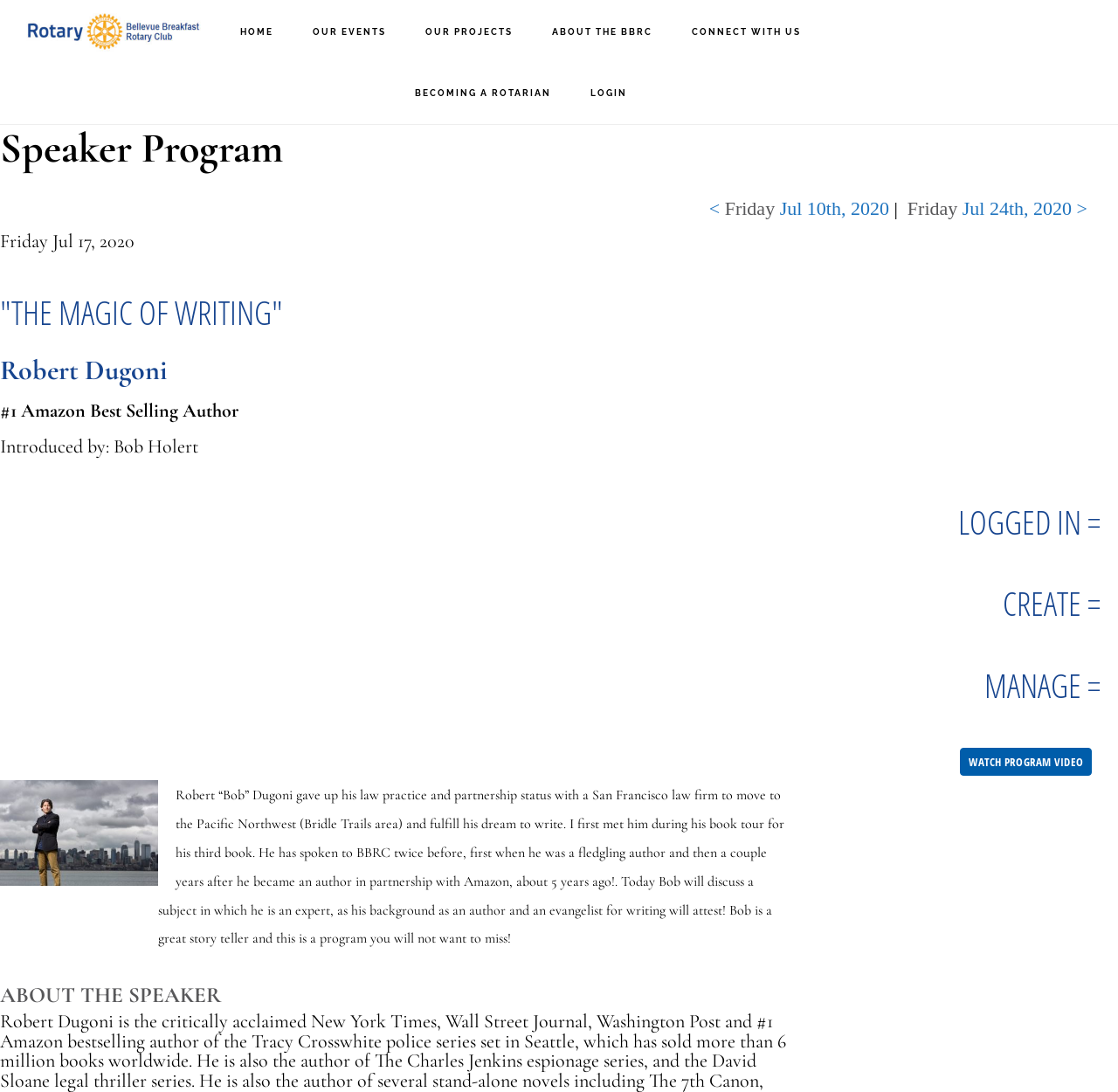What can I do with the 'WATCH PROGRAM VIDEO' link?
Answer the question based on the image using a single word or a brief phrase.

Watch the program video